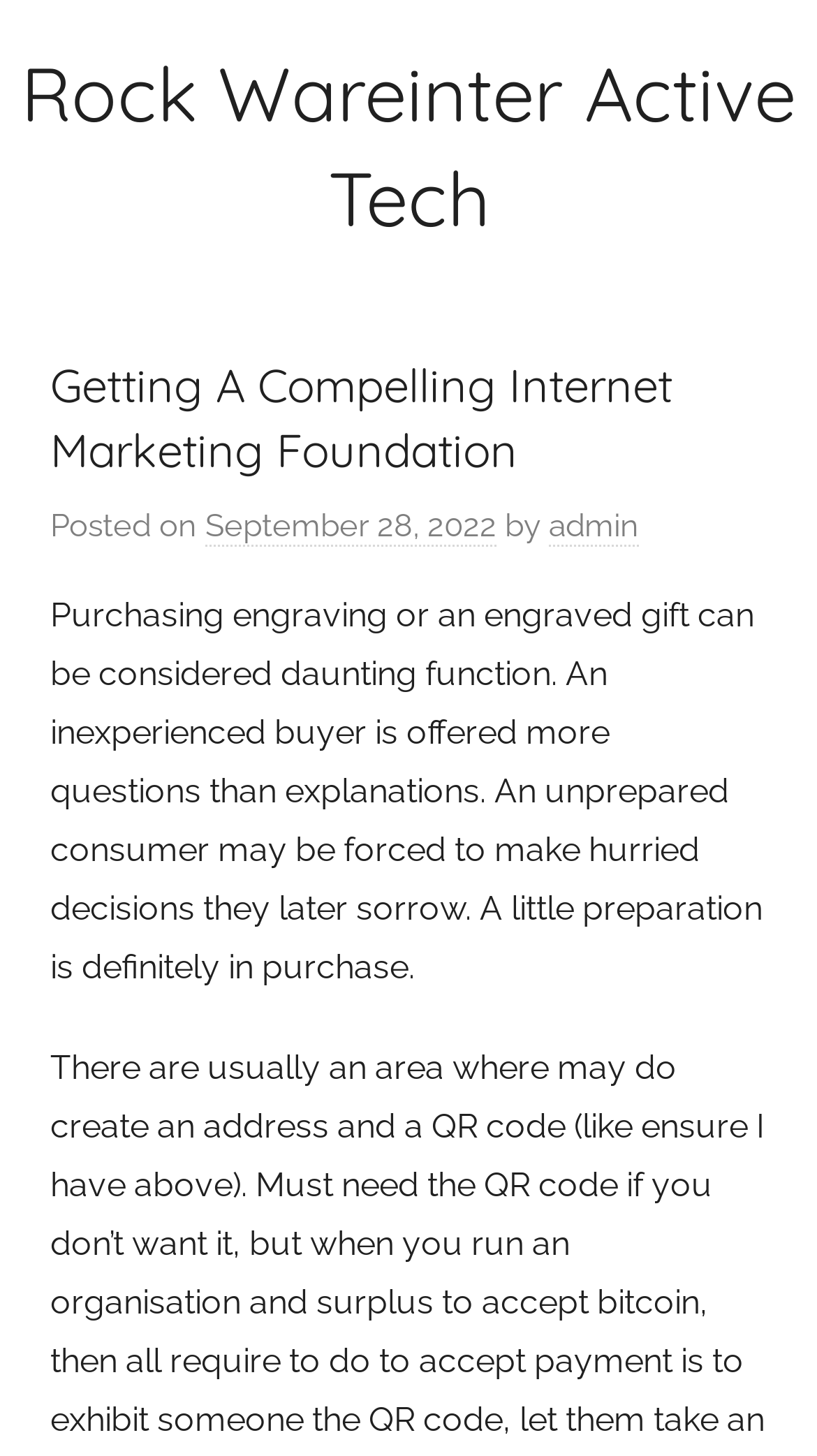What is the company name mentioned in the webpage?
Refer to the image and provide a thorough answer to the question.

The company name 'Rock Wareinter Active Tech' is mentioned in the link 'Rock Wareinter Active Tech' which is located at the top of the webpage.